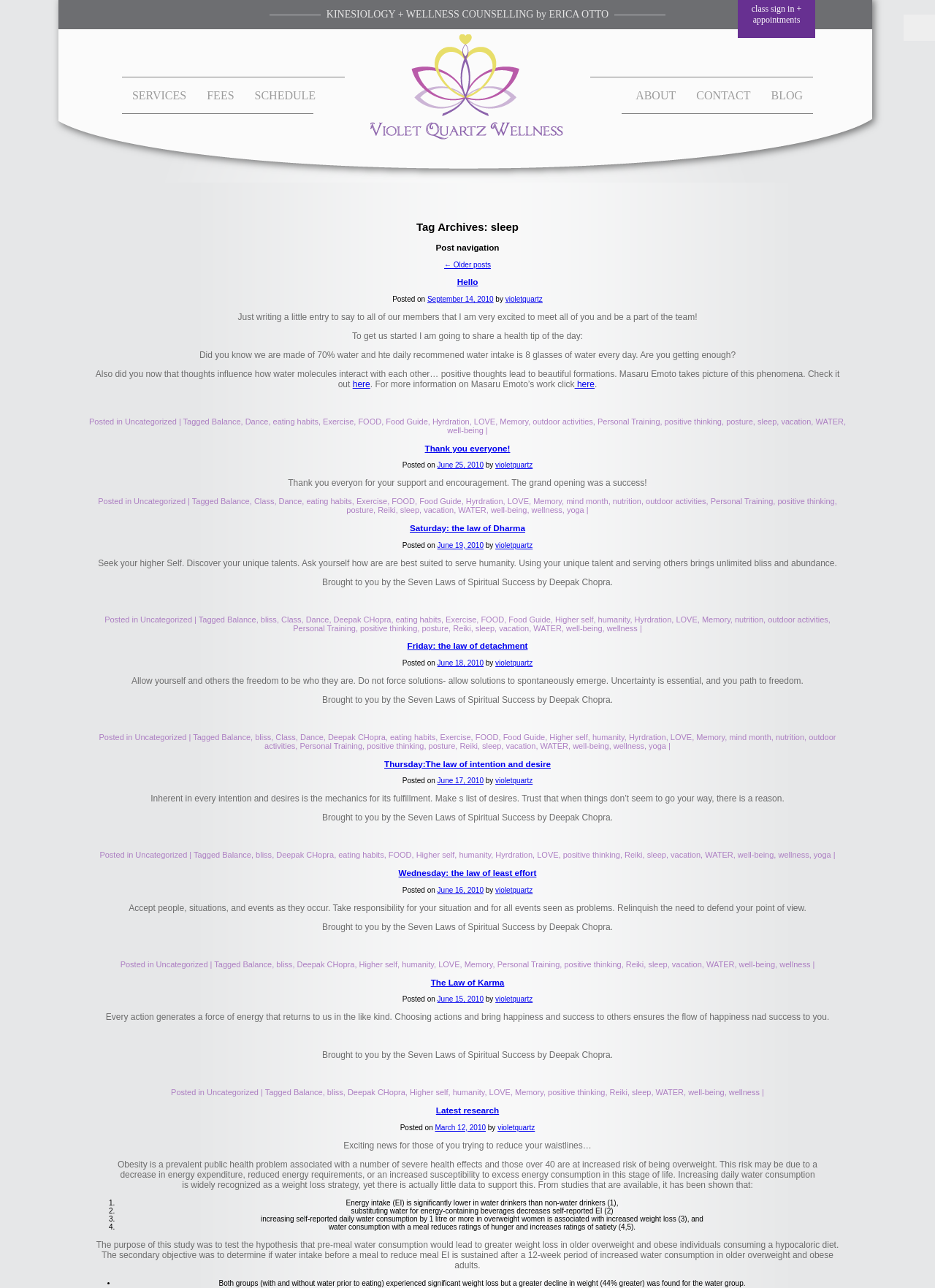Locate the coordinates of the bounding box for the clickable region that fulfills this instruction: "Click on the 'ABOUT' link".

[0.669, 0.06, 0.734, 0.088]